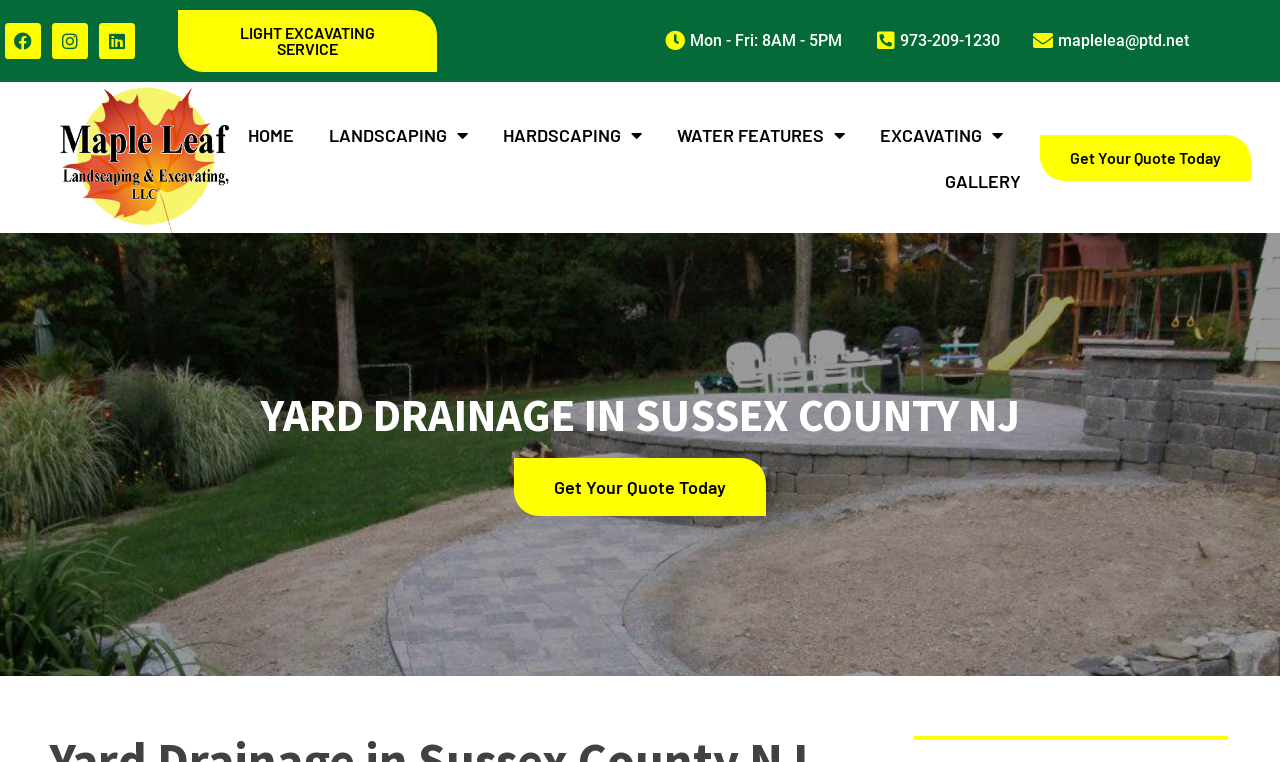Given the element description, predict the bounding box coordinates in the format (top-left x, top-left y, bottom-right x, bottom-right y). Make sure all values are between 0 and 1. Here is the element description: LIGHT EXCAVATING SERVICE

[0.139, 0.013, 0.341, 0.094]